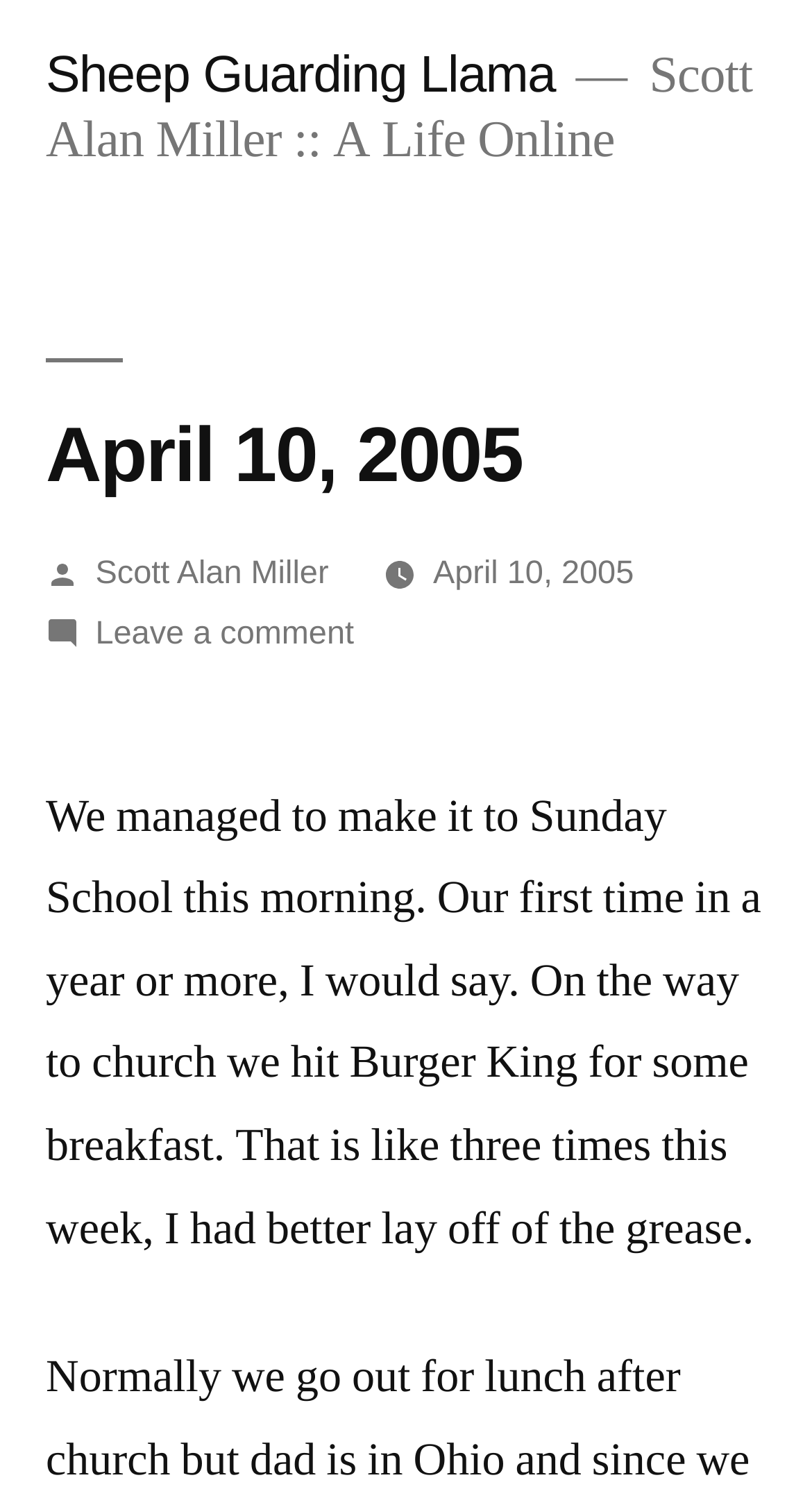Illustrate the webpage with a detailed description.

The webpage appears to be a blog post titled "Sheep Guarding Llama" dated April 10, 2005. At the top-left corner, there is a link to the post title "Sheep Guarding Llama". Next to it, there is a static text "Scott Alan Miller :: A Life Online", which is likely the blog's title or header.

Below the header, there is a section with a heading "April 10, 2005" followed by the text "Posted by" and a link to the author's name "Scott Alan Miller". To the right of the author's name, there is a link to the date "April 10, 2005" with a time indicator. Further down, there is a link to leave a comment on the post.

The main content of the blog post is a paragraph of text that starts with "We managed to make it to Sunday School this morning..." and continues to describe the author's morning activities, including eating breakfast at Burger King. This text is positioned below the header and date section, taking up most of the page's content area.